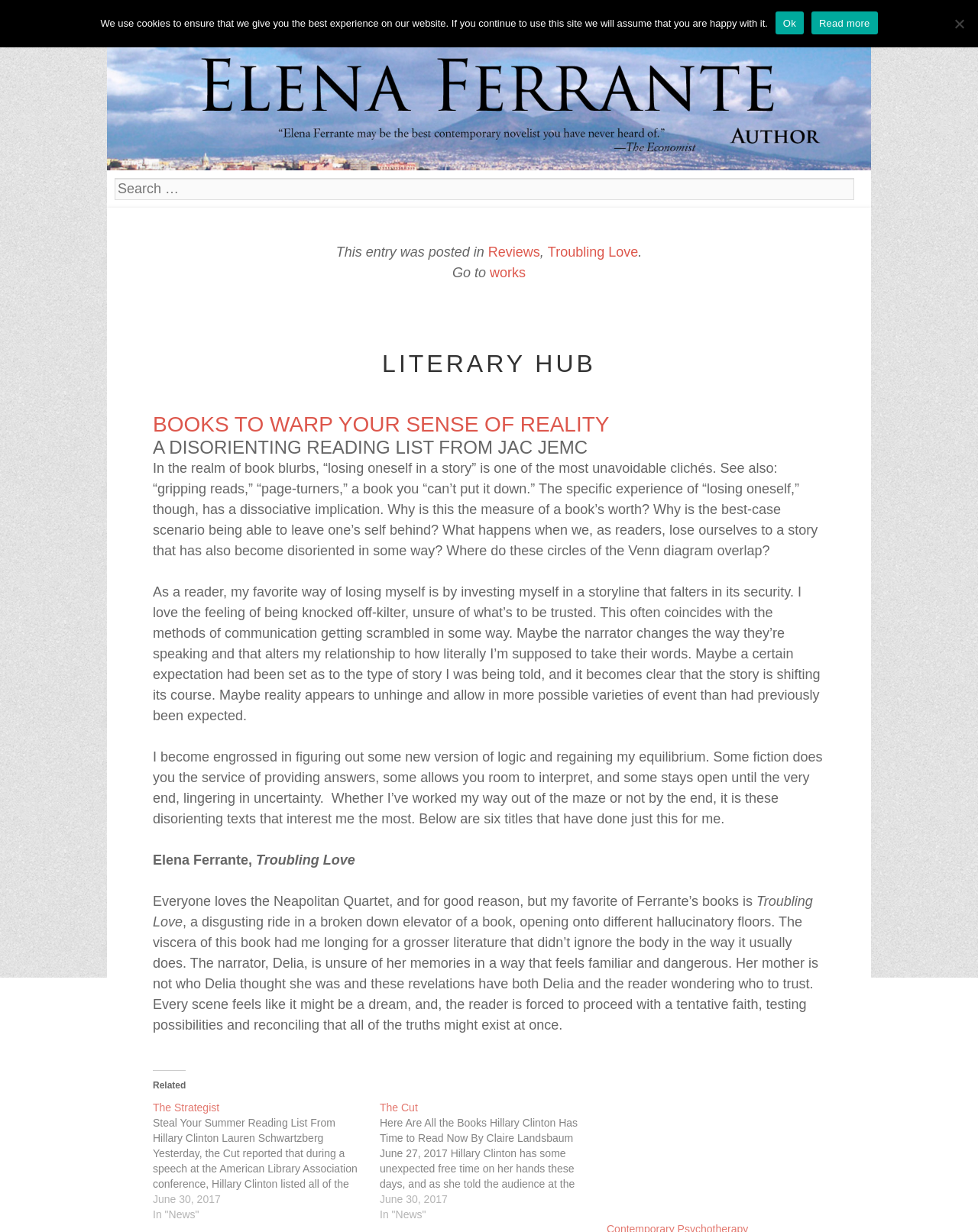What is the name of the author?
Please use the image to provide an in-depth answer to the question.

I found the answer by looking at the link with the text 'Elena Ferrante' which is located at the top of the webpage, and it seems to be the main topic of the webpage.